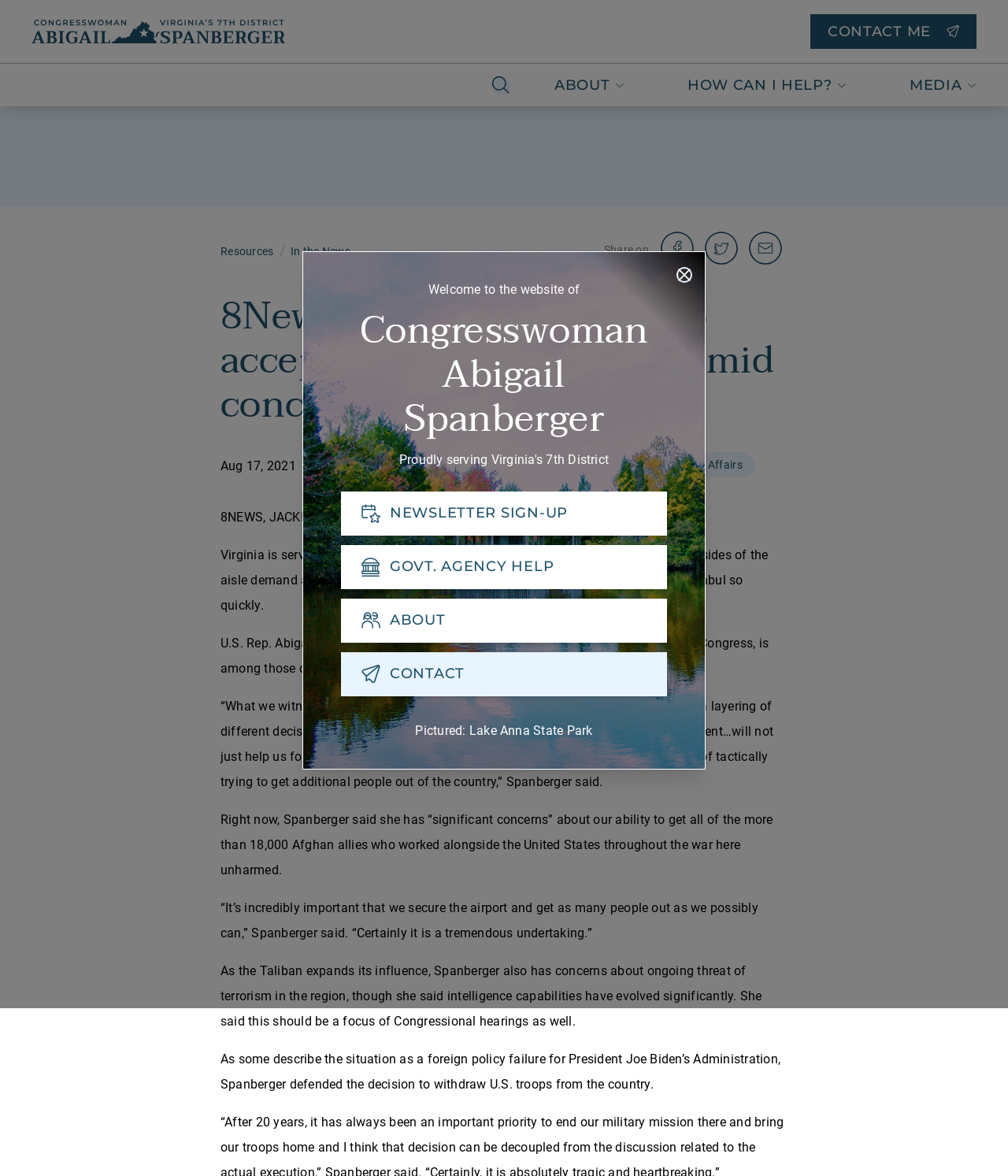Identify and provide the main heading of the webpage.

Welcome to the website of